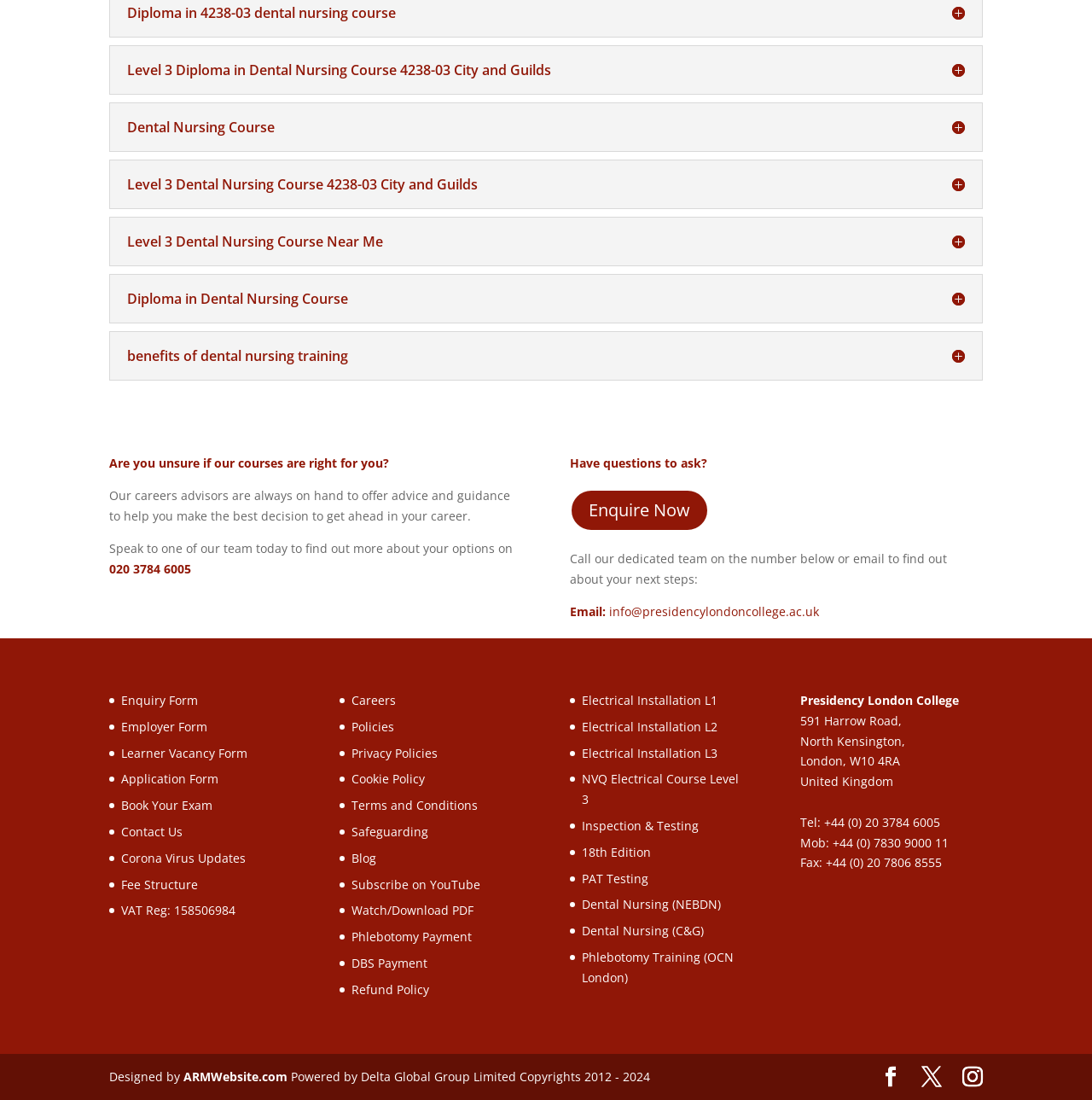What is the address of the college mentioned on the webpage?
Carefully analyze the image and provide a detailed answer to the question.

I found the address of the college by looking at the static text elements on the webpage, specifically the ones that say '591 Harrow Road,', 'North Kensington,', 'London, W10 4RA'.